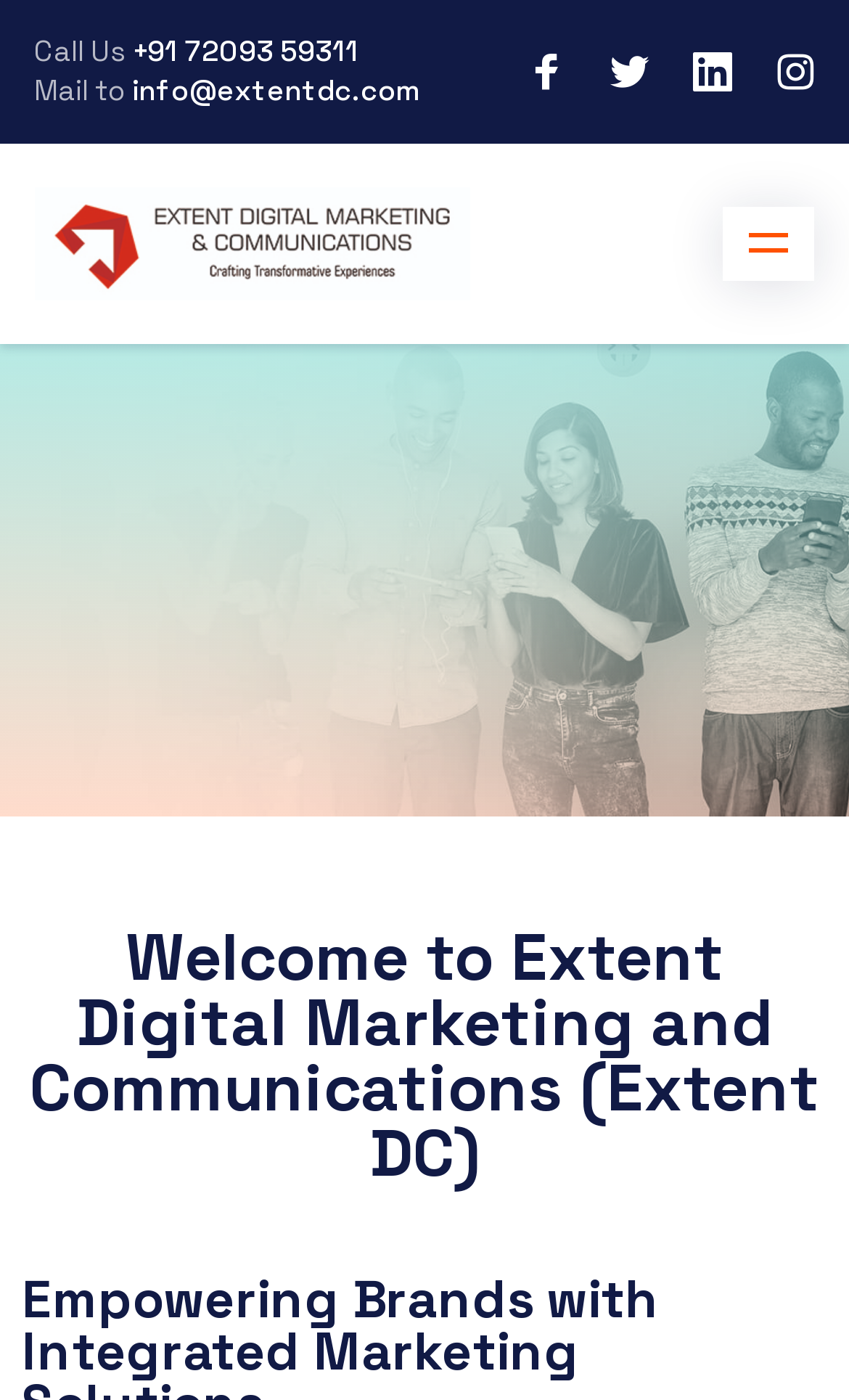Provide the bounding box coordinates of the HTML element this sentence describes: "QHnestbox Project". The bounding box coordinates consist of four float numbers between 0 and 1, i.e., [left, top, right, bottom].

None